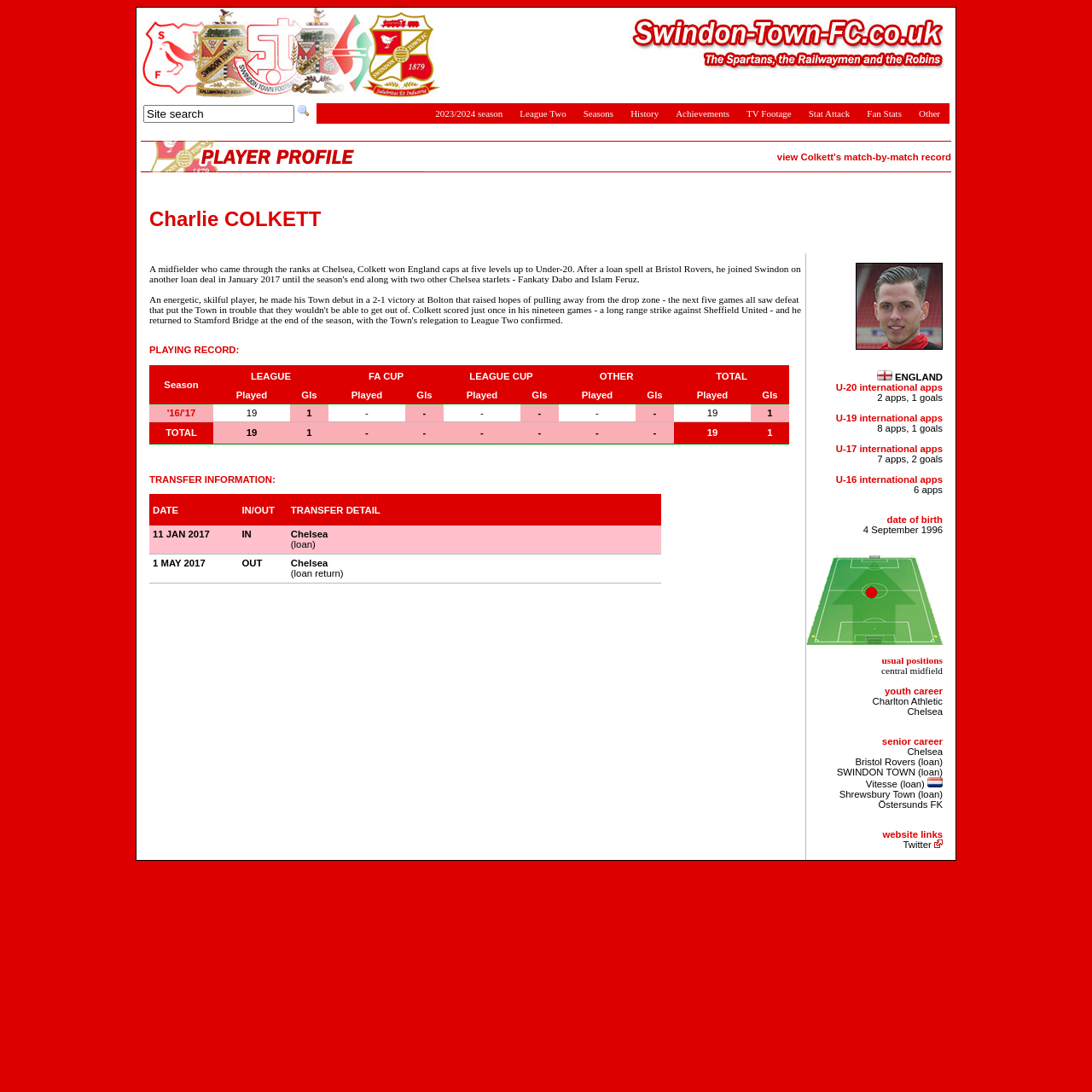What is the player's name?
From the image, respond using a single word or phrase.

Charlie COLKETT